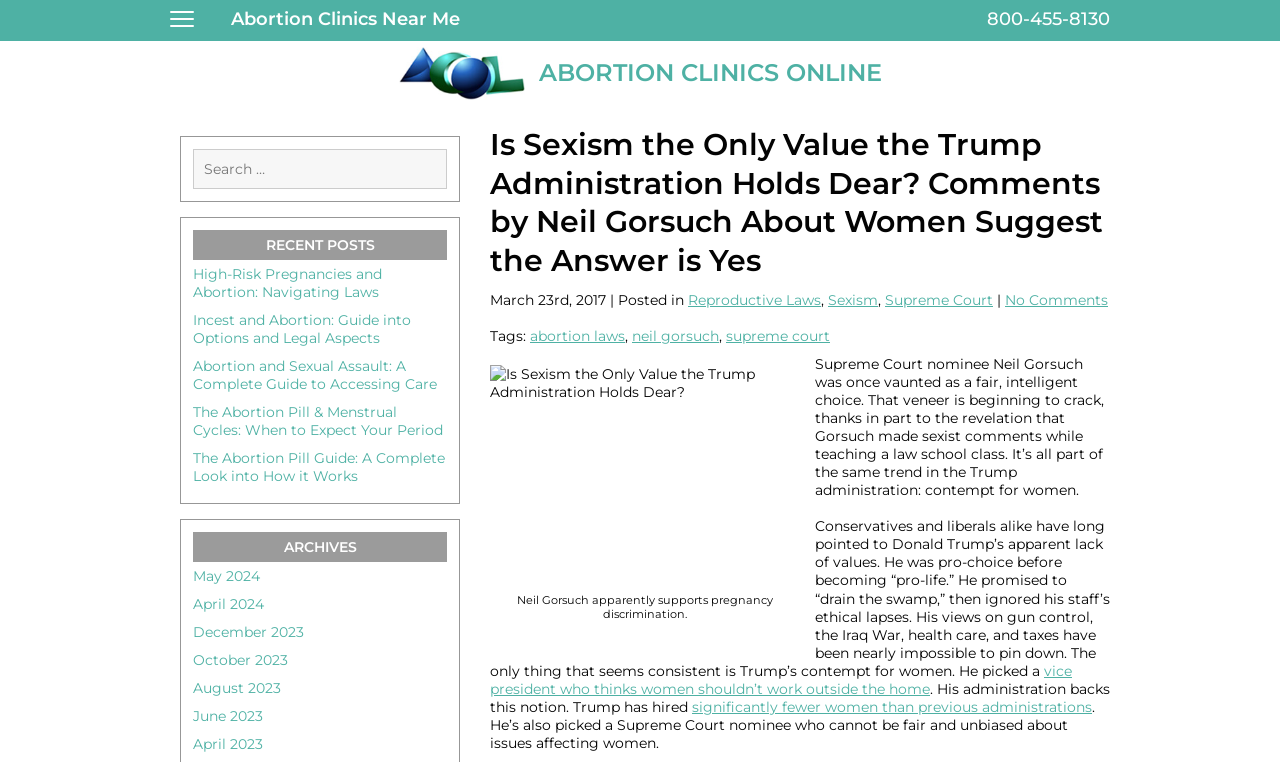What is the primary heading on this webpage?

Is Sexism the Only Value the Trump Administration Holds Dear? Comments by Neil Gorsuch About Women Suggest the Answer is Yes